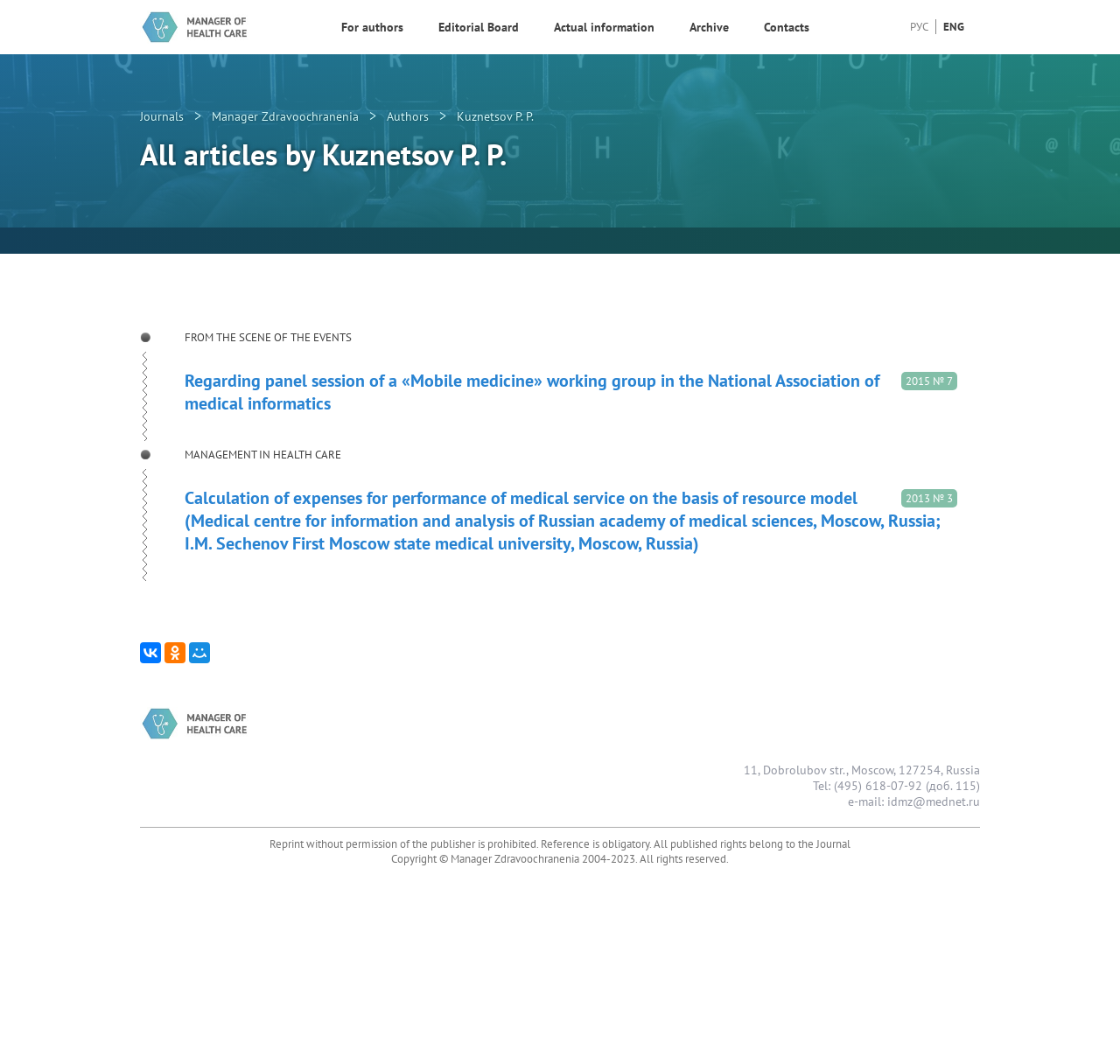What is the purpose of the checkbox?
We need a detailed and meticulous answer to the question.

The checkbox is located next to each article heading, and it is checked by default. This suggests that the checkbox is used to filter or select articles, possibly for further actions or to narrow down the list of articles.